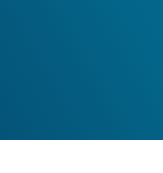What does the arrow suggest?
Answer with a single word or phrase by referring to the visual content.

Directionality and action